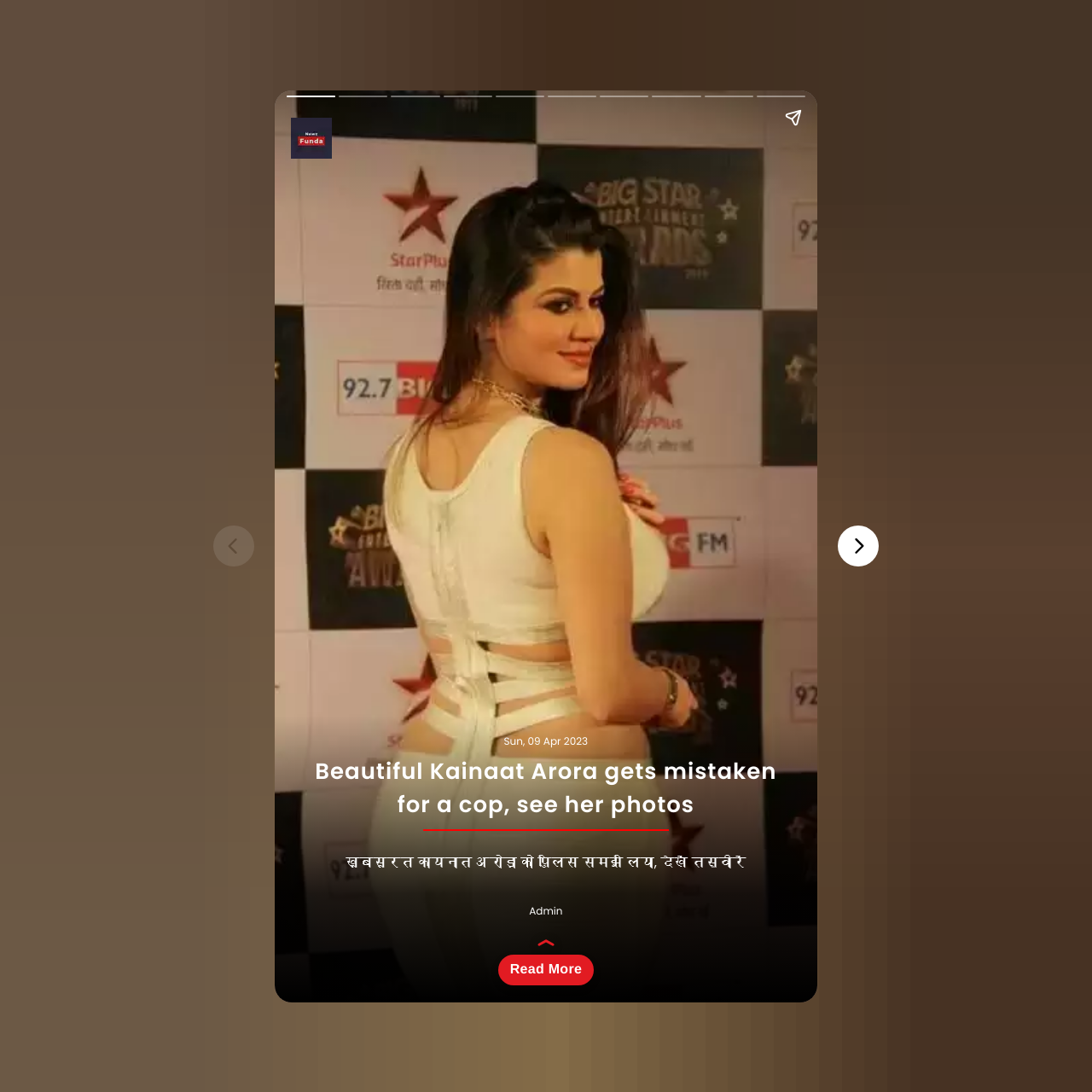What is the date of the article?
Could you please answer the question thoroughly and with as much detail as possible?

I found the date of the article by looking at the static text element located at the top of the webpage, which reads 'Sun, 09 Apr 2023'.